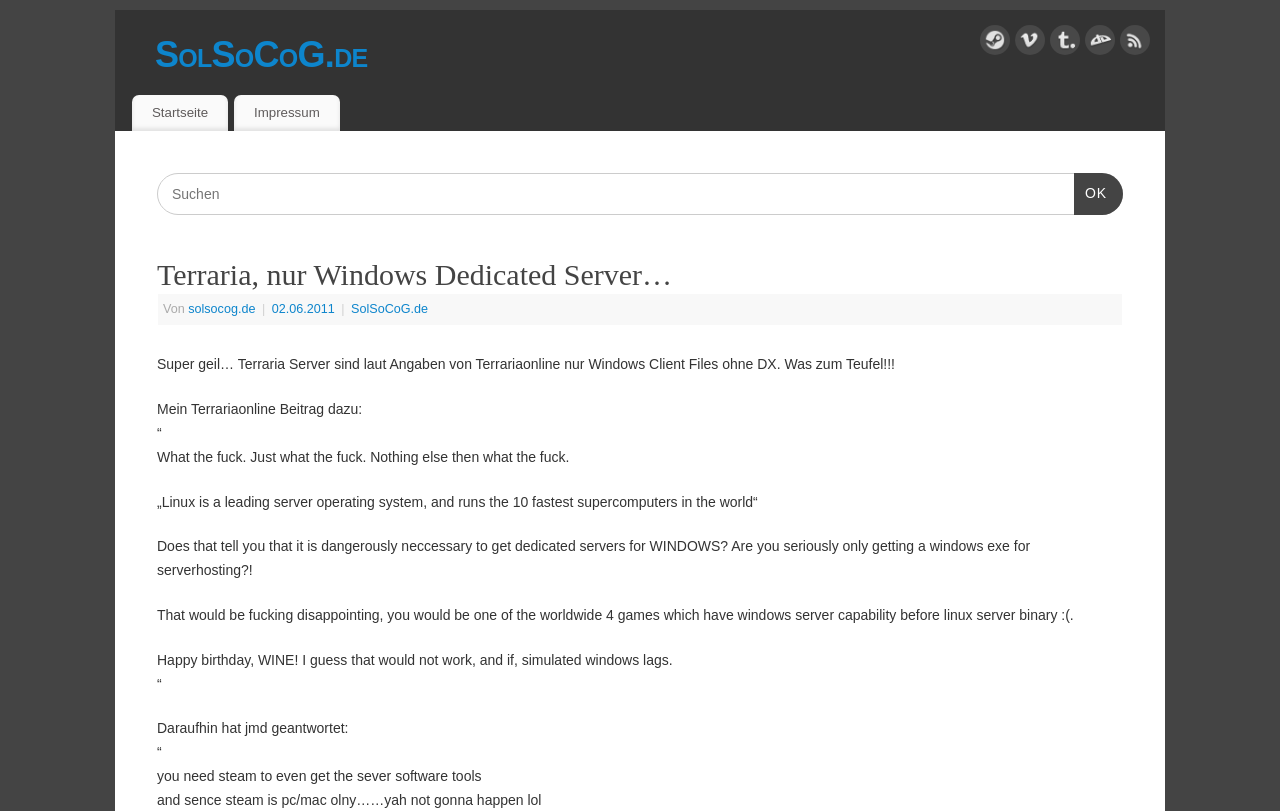Answer the question with a single word or phrase: 
How many social media links are there?

5